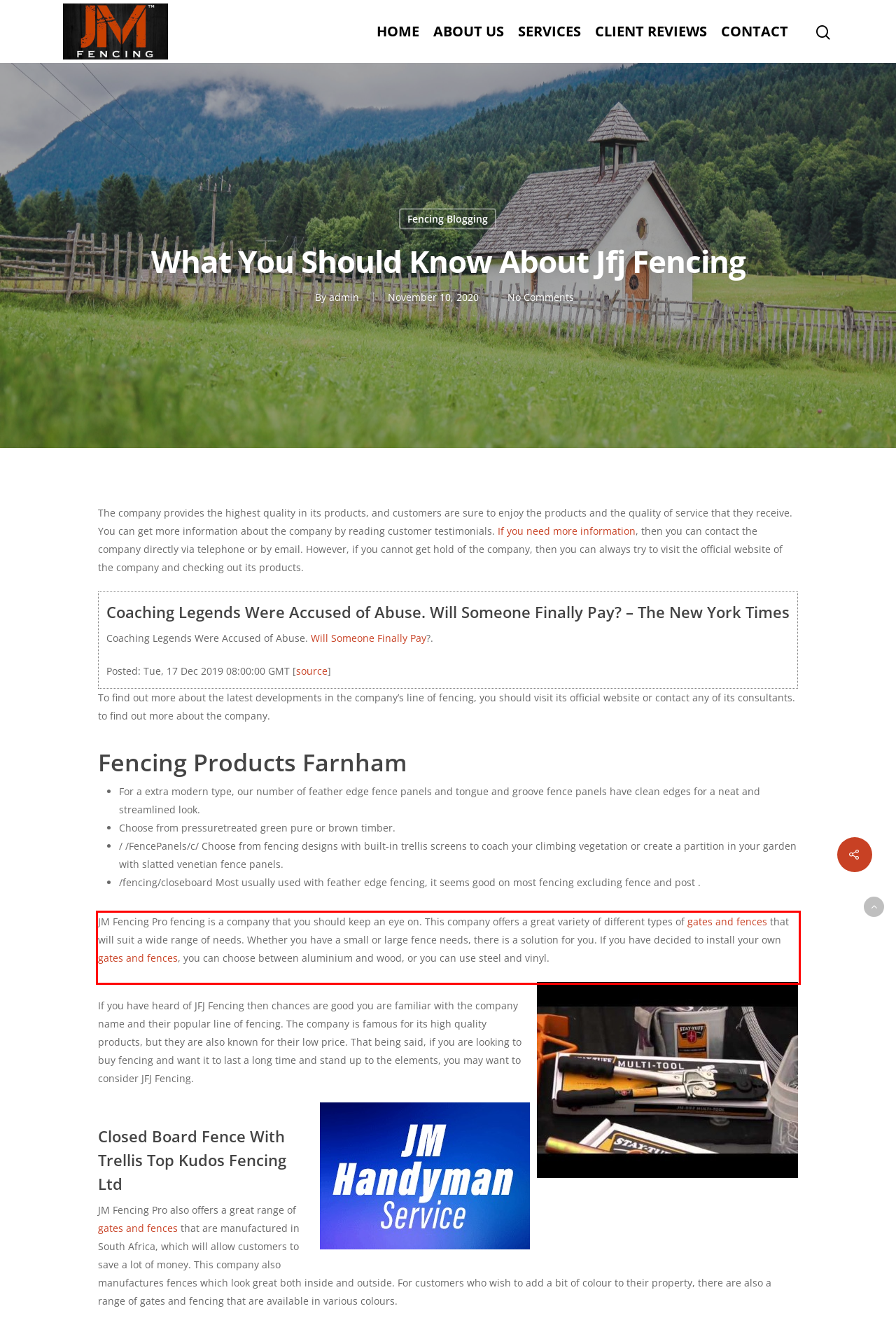You have a screenshot of a webpage, and there is a red bounding box around a UI element. Utilize OCR to extract the text within this red bounding box.

JM Fencing Pro fencing is a company that you should keep an eye on. This company offers a great variety of different types of gates and fences that will suit a wide range of needs. Whether you have a small or large fence needs, there is a solution for you. If you have decided to install your own gates and fences, you can choose between aluminium and wood, or you can use steel and vinyl.